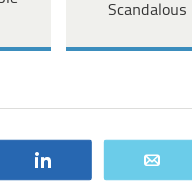Does the image depict a glamorous atmosphere?
Based on the screenshot, provide your answer in one word or phrase.

Yes